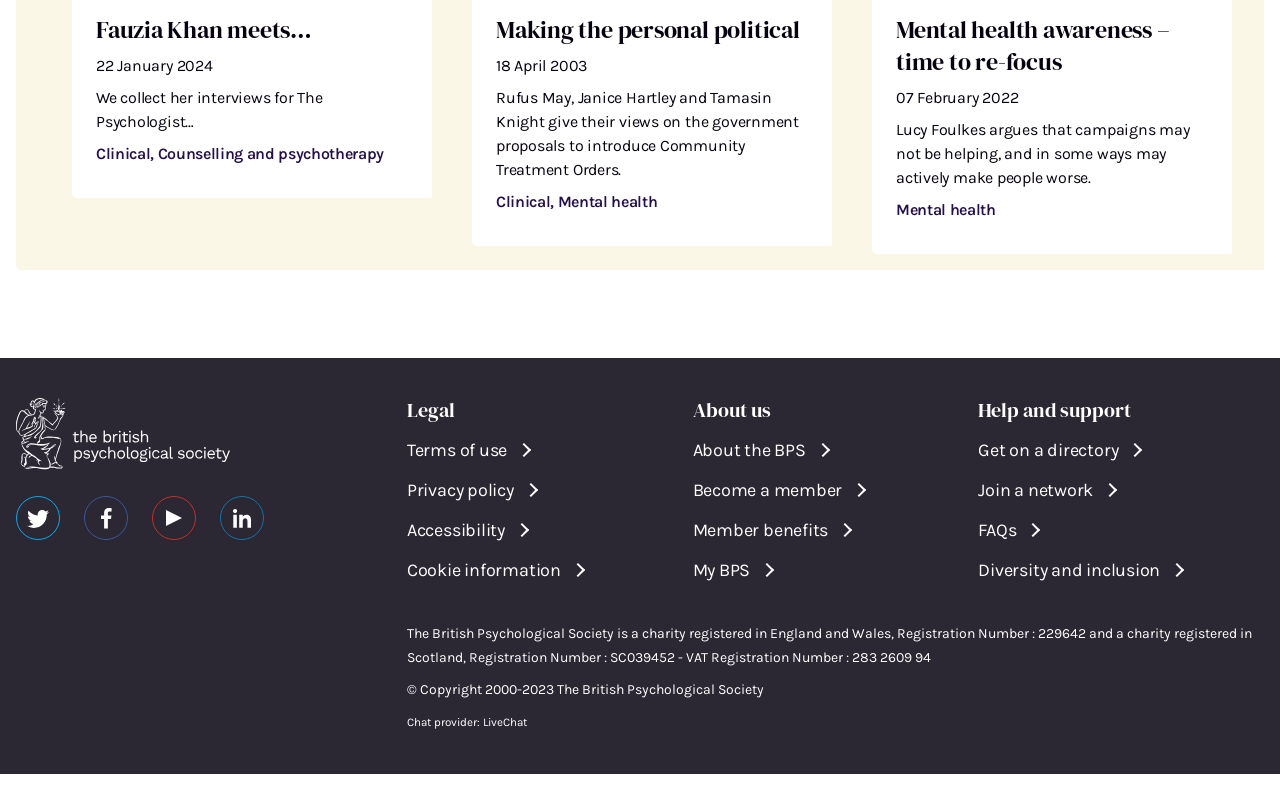Provide a one-word or short-phrase response to the question:
What is the registration number in England and Wales?

229642